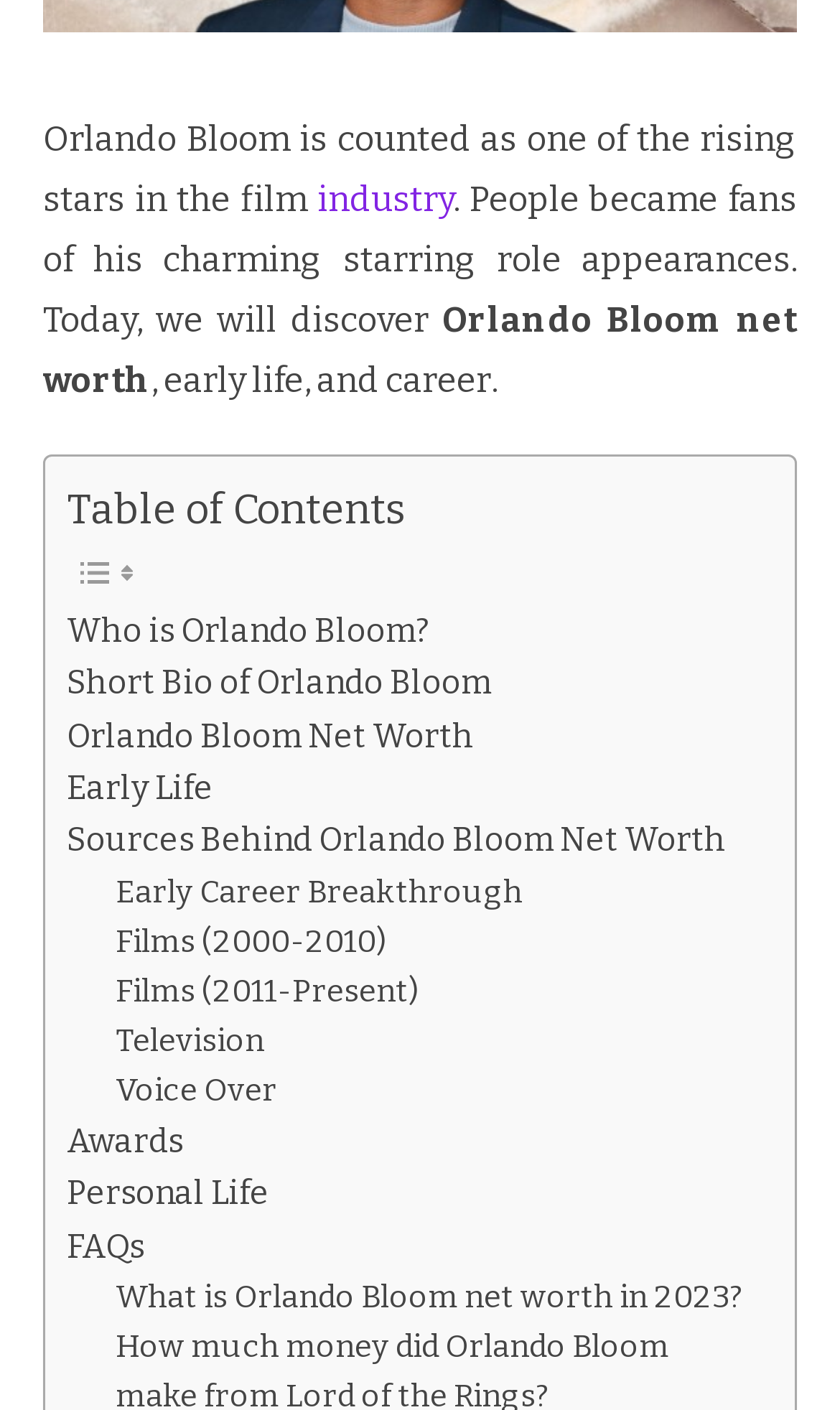What is the first film-related section mentioned in the webpage?
Using the visual information from the image, give a one-word or short-phrase answer.

Early Career Breakthrough